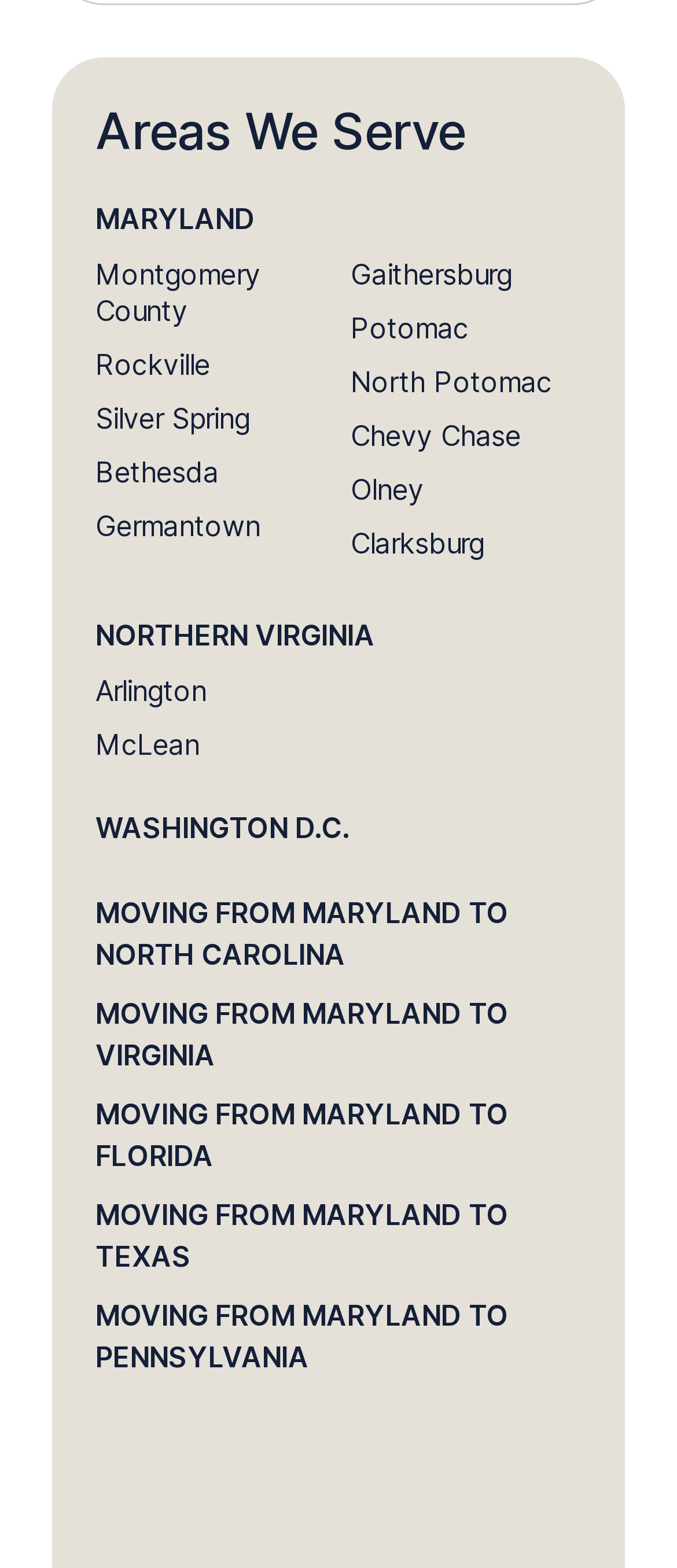Find the bounding box coordinates for the area you need to click to carry out the instruction: "View areas in Northern Virginia". The coordinates should be four float numbers between 0 and 1, indicated as [left, top, right, bottom].

[0.141, 0.392, 0.859, 0.419]